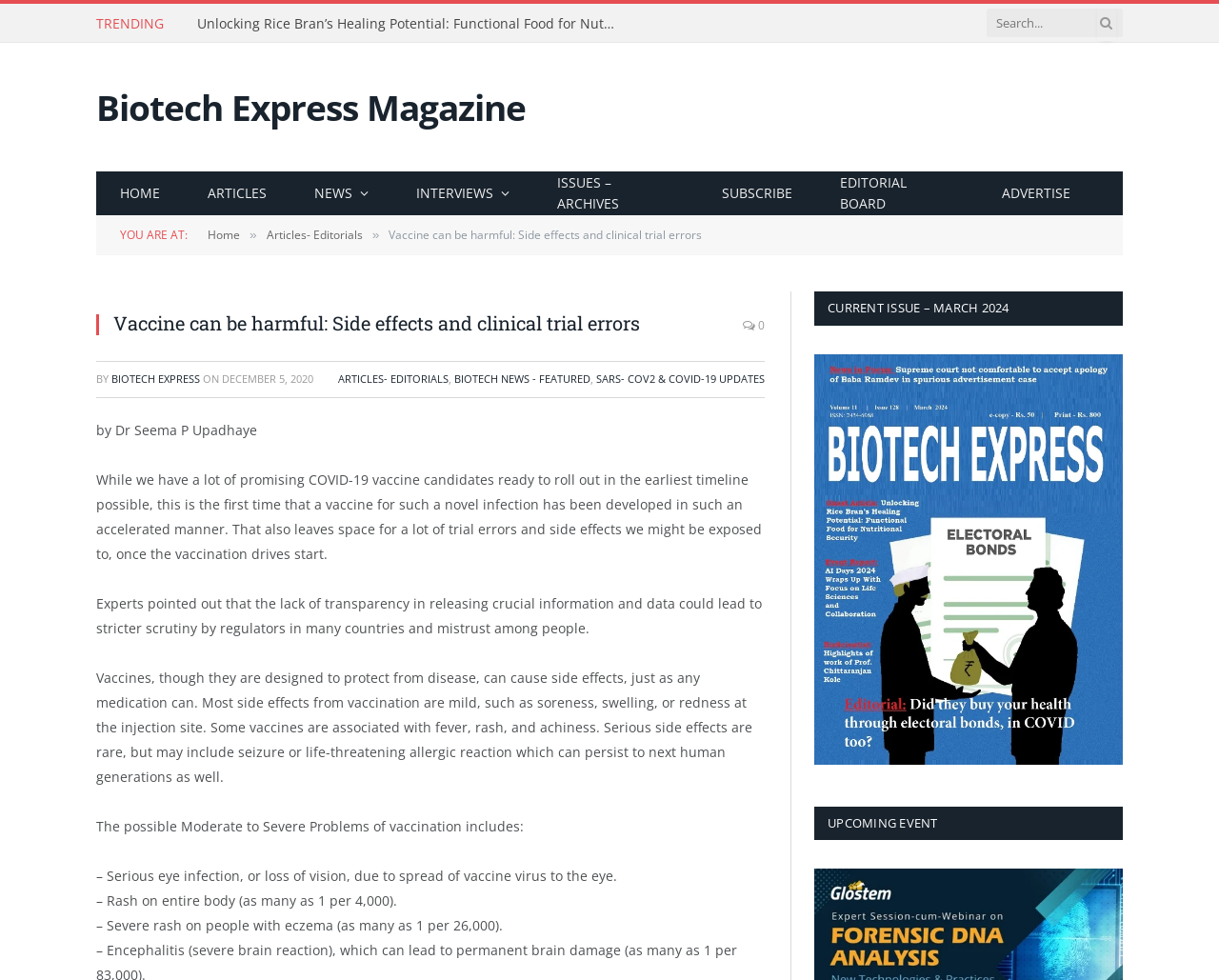Can you find the bounding box coordinates of the area I should click to execute the following instruction: "Click on the 'Banking' link"?

None